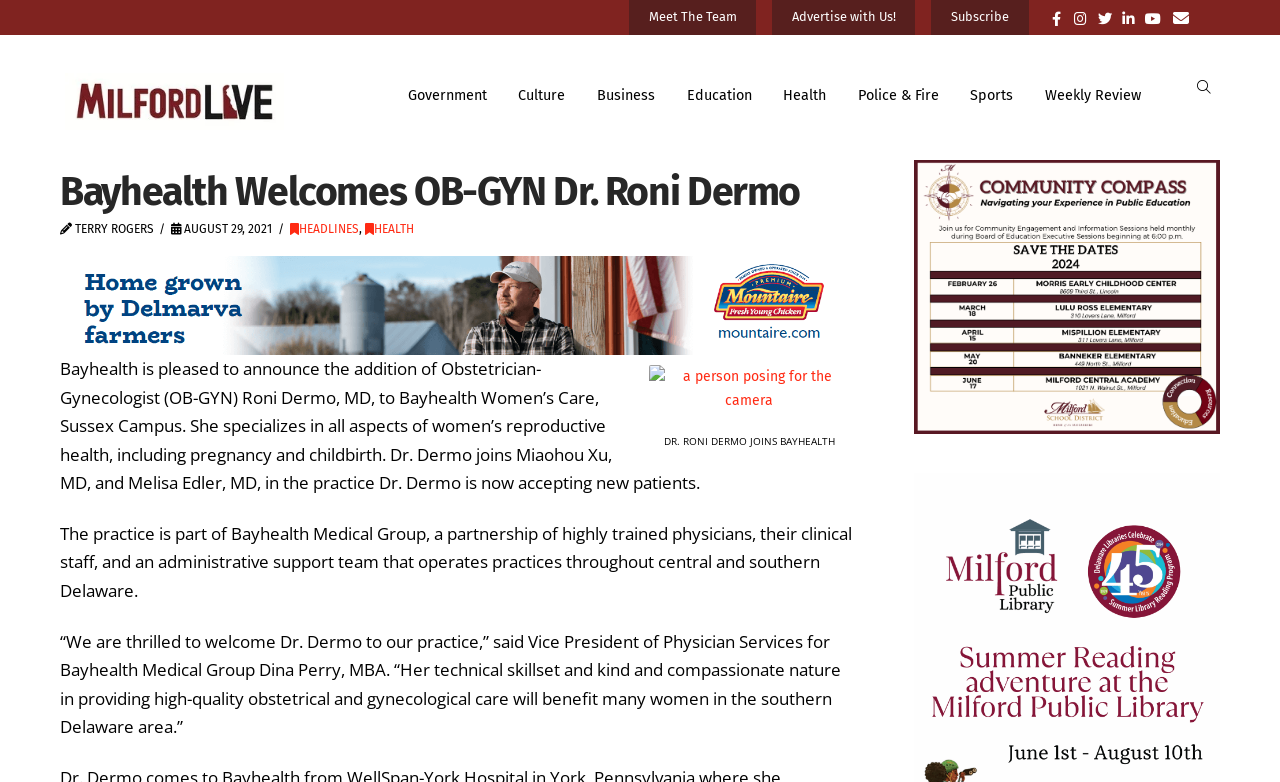What is the date of the article?
Please answer the question with a single word or phrase, referencing the image.

AUGUST 29, 2021